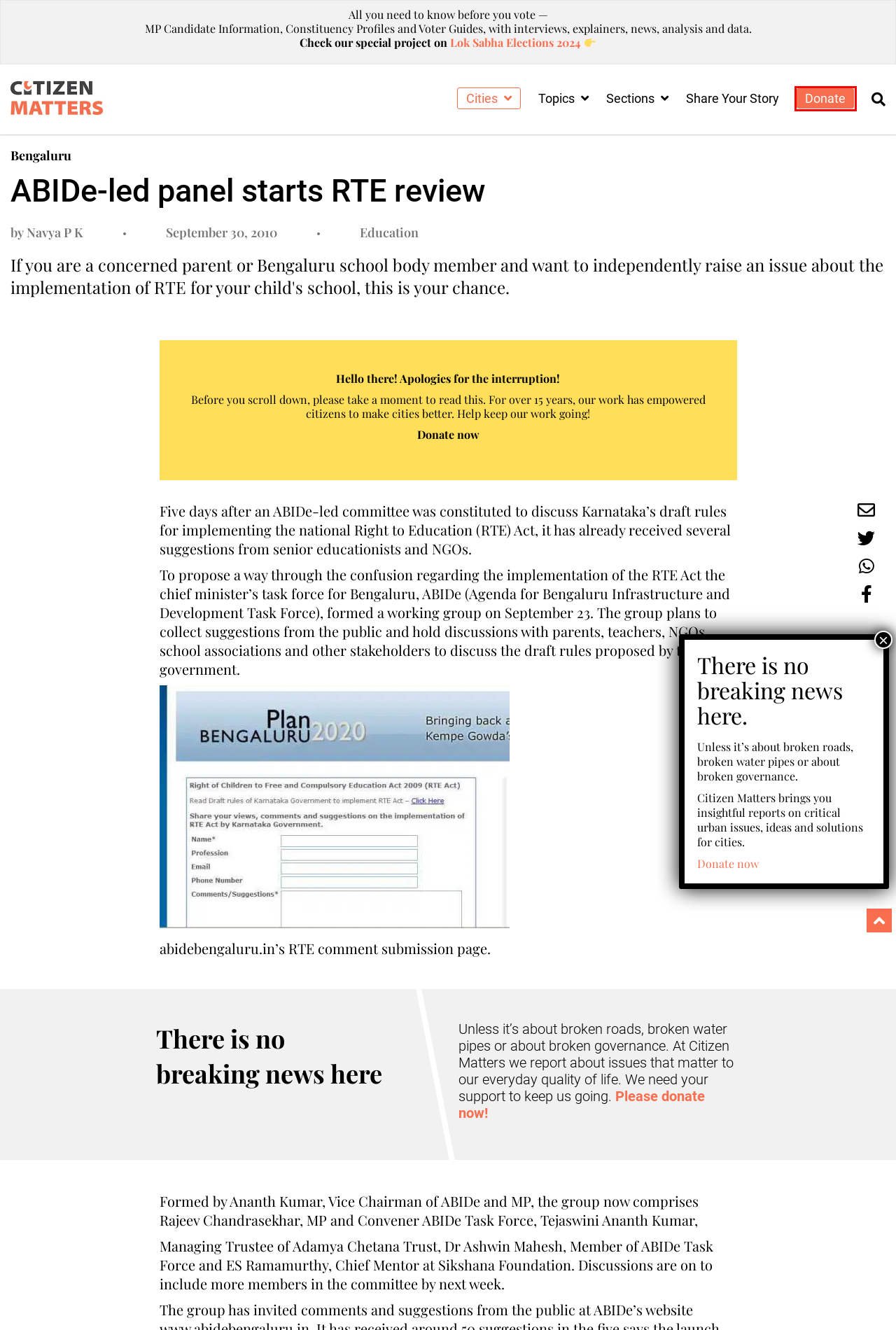Review the screenshot of a webpage that includes a red bounding box. Choose the most suitable webpage description that matches the new webpage after clicking the element within the red bounding box. Here are the candidates:
A. Special Project: Lok Sabha Elections 2024 - Citizen Matters
B. Donate - Citizen Matters
C. Submit a Story - Citizen Matters
D. Team - Oorvani Foundation
E. Navya P K, Author at Citizen Matters
F. Bengaluru Archives - Citizen Matters
G. Education Archives - Citizen Matters
H. bangalore journal Archives - Citizen Matters

B